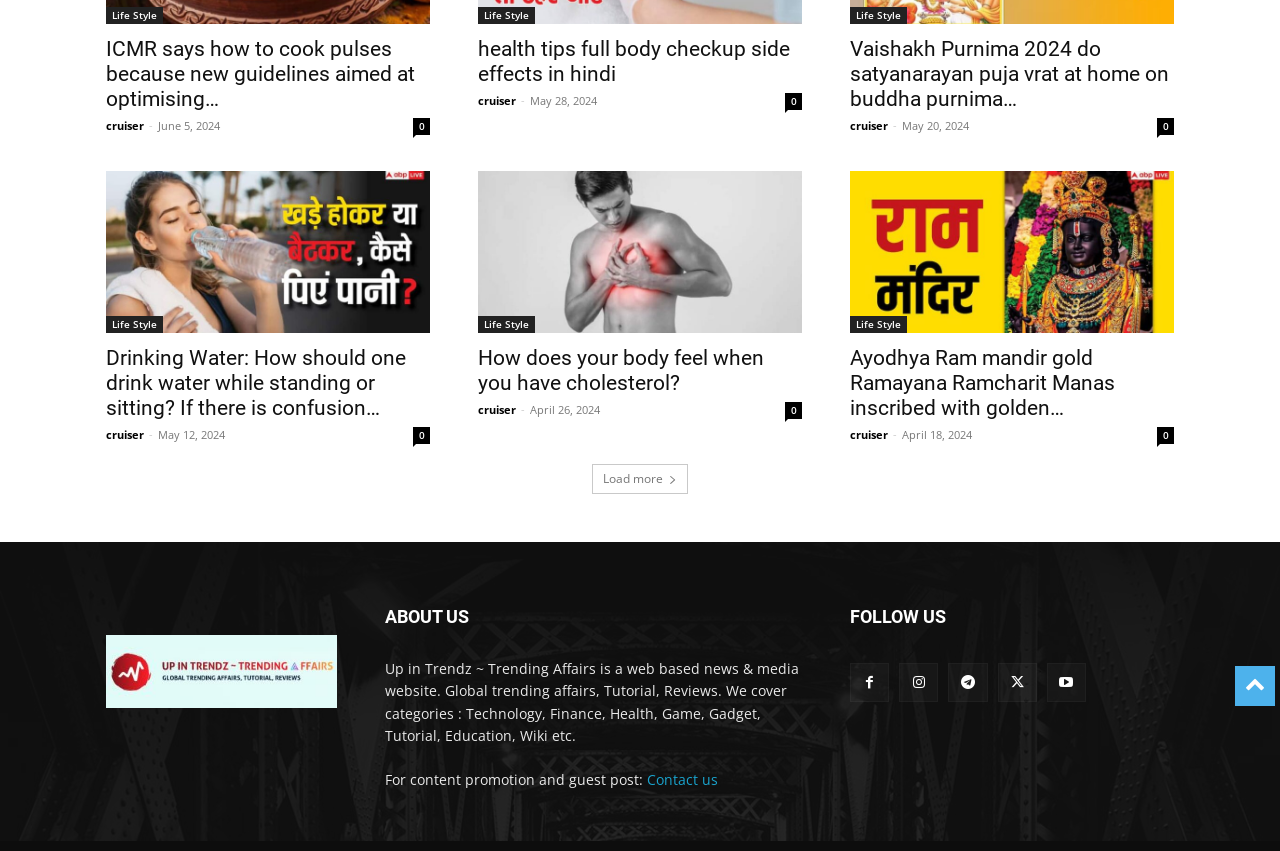Refer to the element description Youtube and identify the corresponding bounding box in the screenshot. Format the coordinates as (top-left x, top-left y, bottom-right x, bottom-right y) with values in the range of 0 to 1.

[0.818, 0.779, 0.848, 0.825]